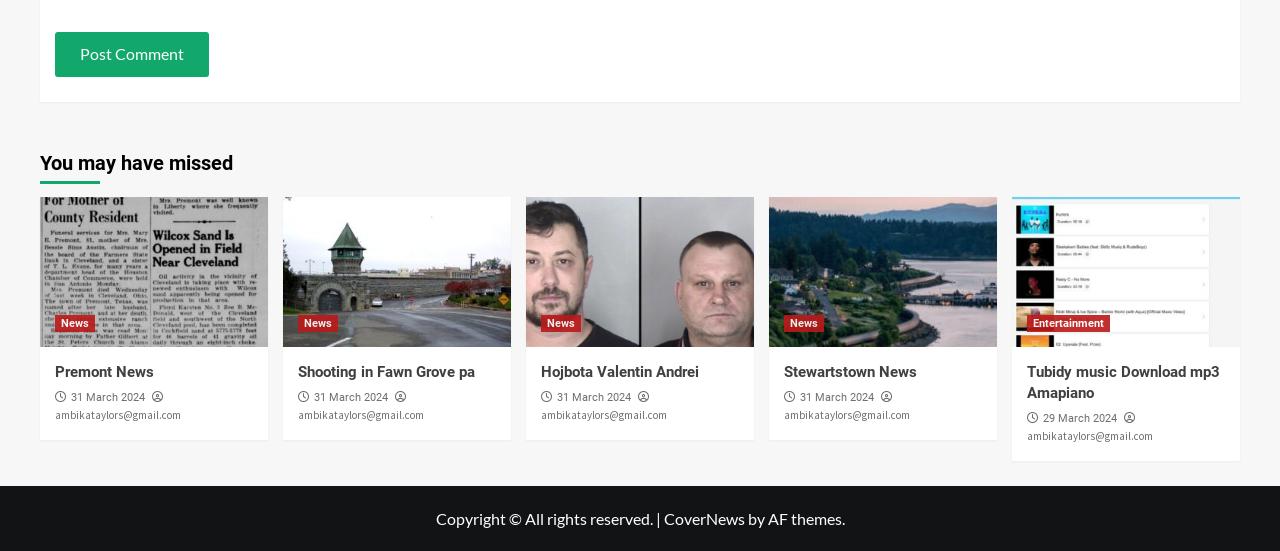Locate the bounding box coordinates of the clickable part needed for the task: "Click the 'Post Comment' button".

[0.043, 0.057, 0.163, 0.139]